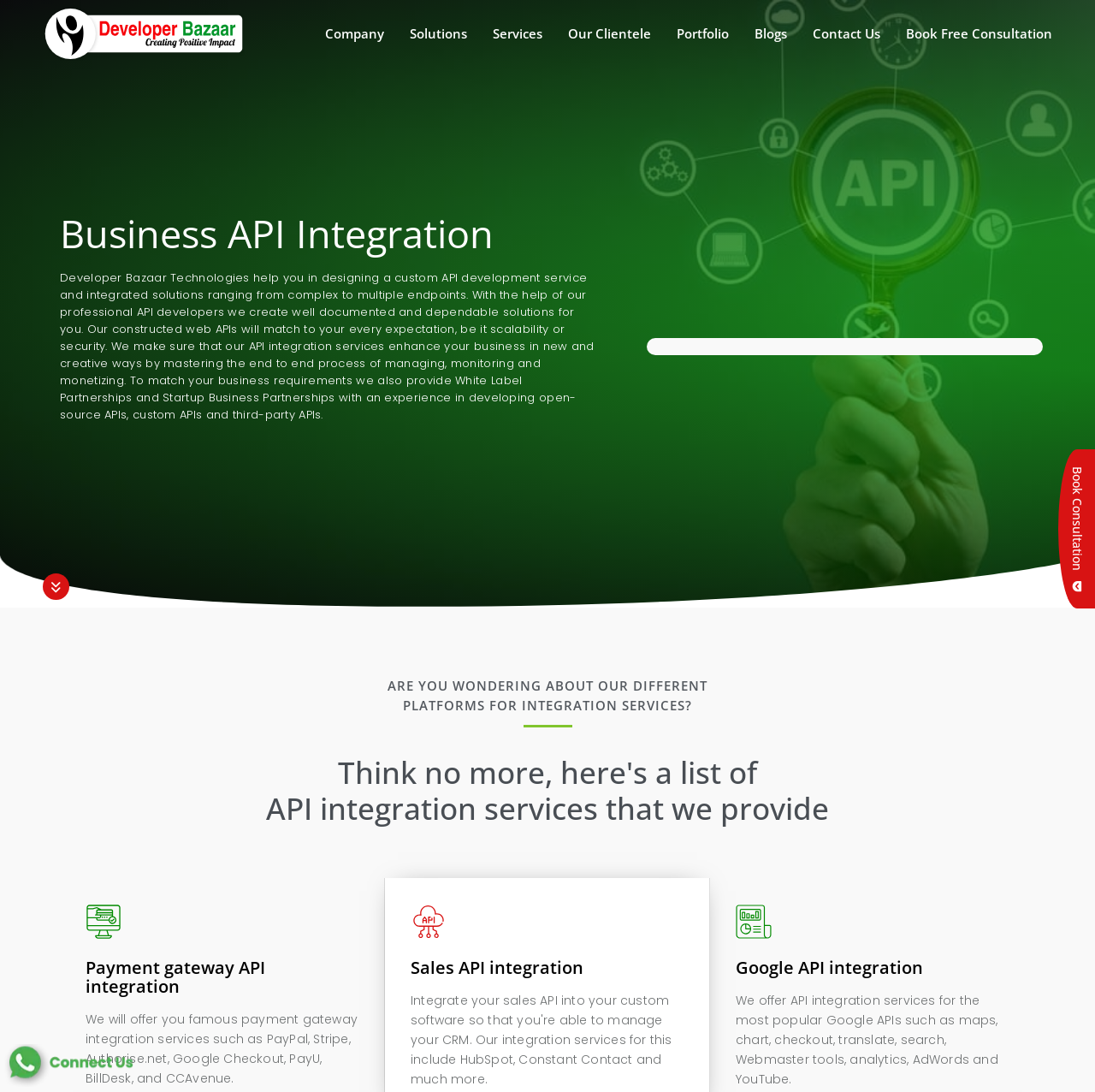Provide the bounding box coordinates of the HTML element described by the text: "Book Free Consultation". The coordinates should be in the format [left, top, right, bottom] with values between 0 and 1.

[0.827, 0.005, 0.961, 0.056]